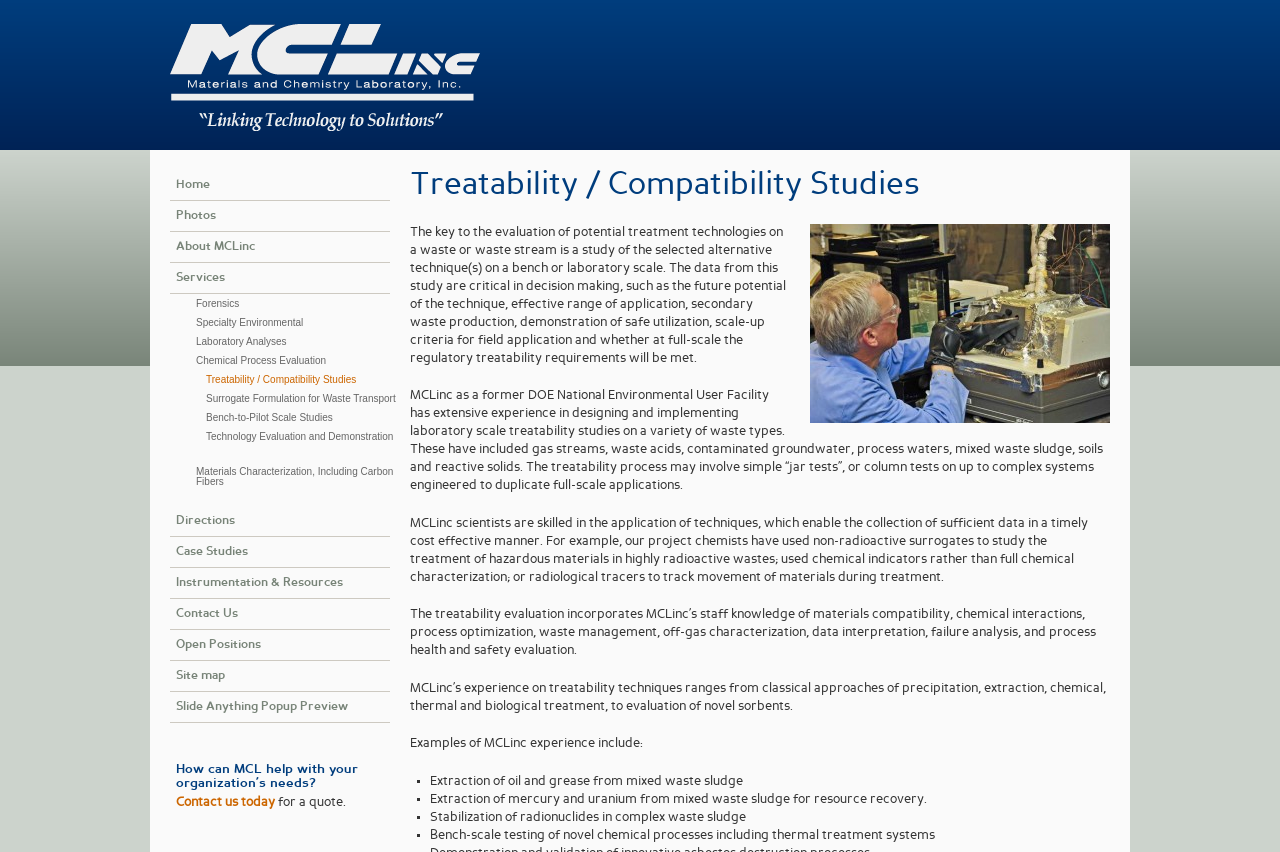Answer the question with a single word or phrase: 
What is the company logo image?

MCLInc